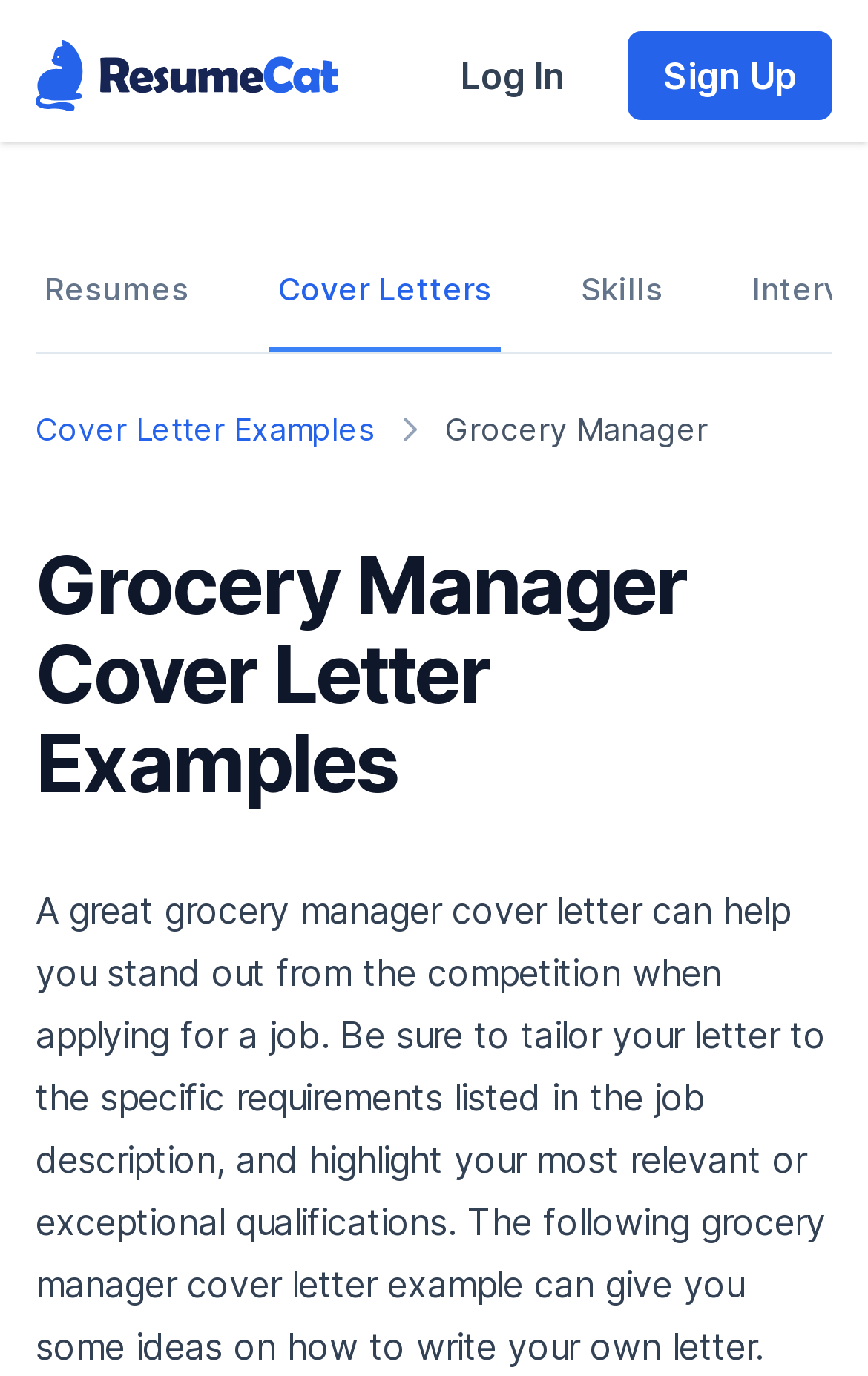How many links are there in the top section of the webpage?
Provide an in-depth and detailed explanation in response to the question.

In the top section of the webpage, I found three links: 'ResumeCat logo', 'Log In', and 'Sign Up'. These three links are located at the top of the webpage.